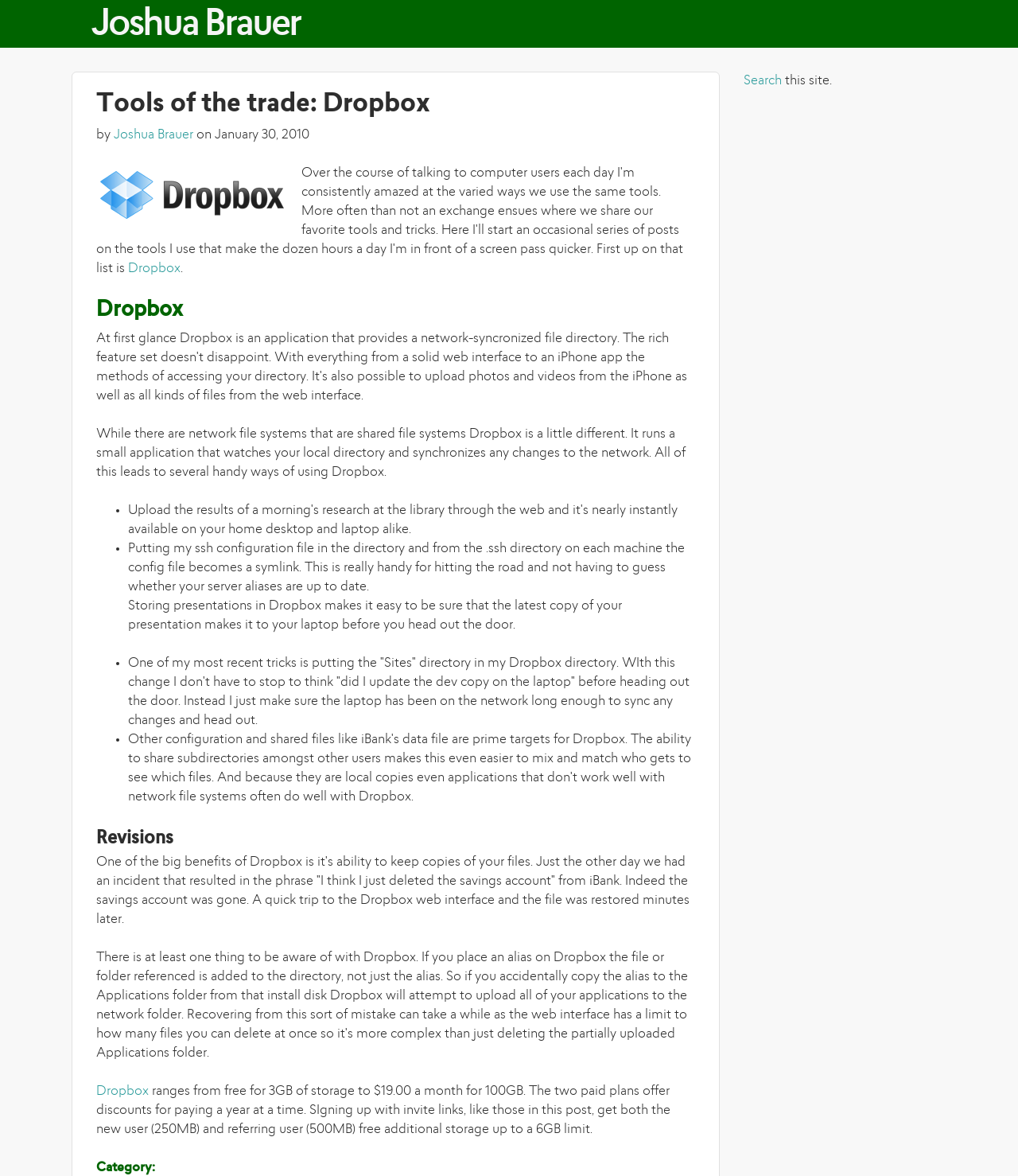Give a concise answer using one word or a phrase to the following question:
How much does the 100GB storage plan cost?

$19.00 a month